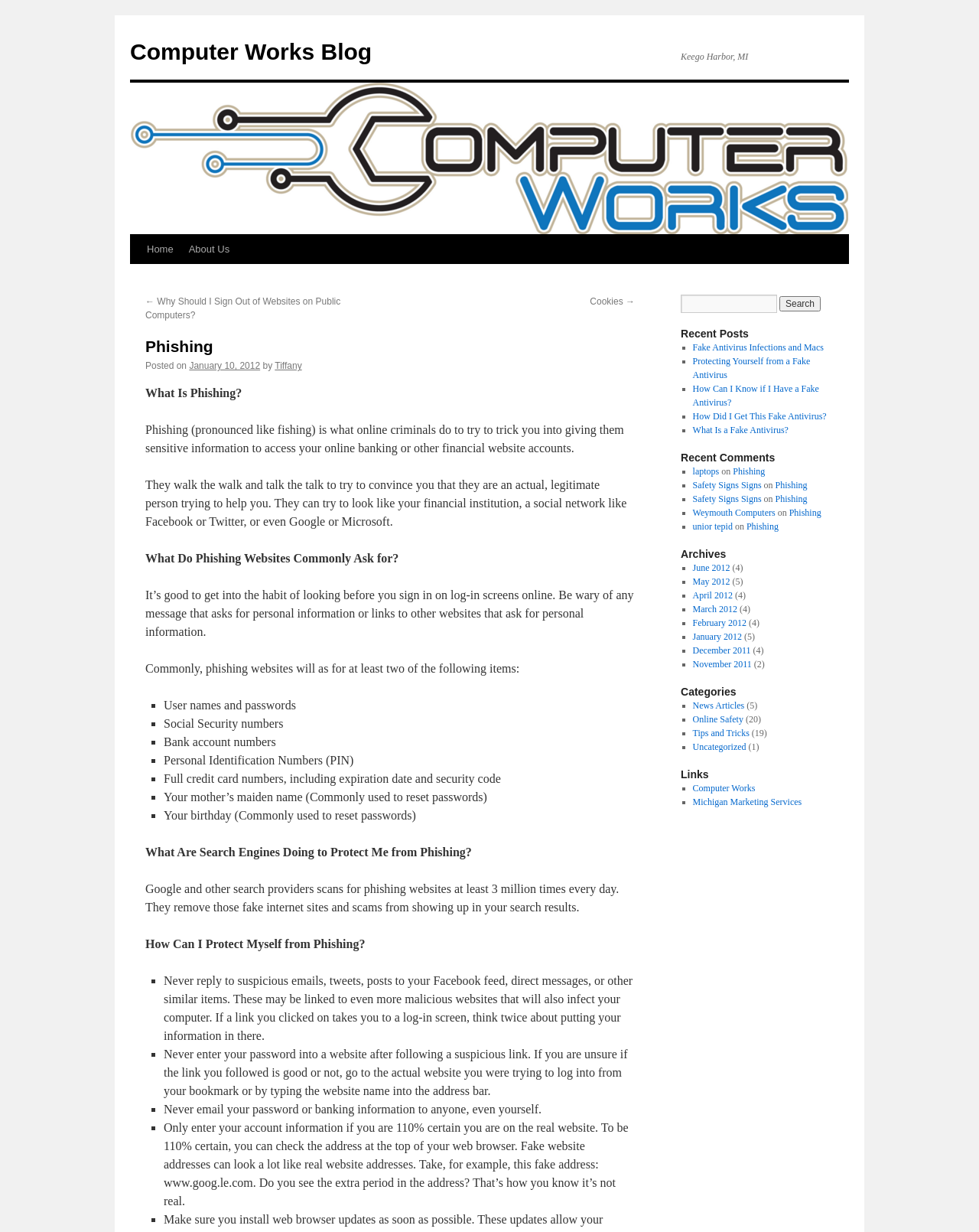Find the bounding box coordinates for the area that should be clicked to accomplish the instruction: "Click the 'About Us' link".

[0.185, 0.191, 0.242, 0.214]